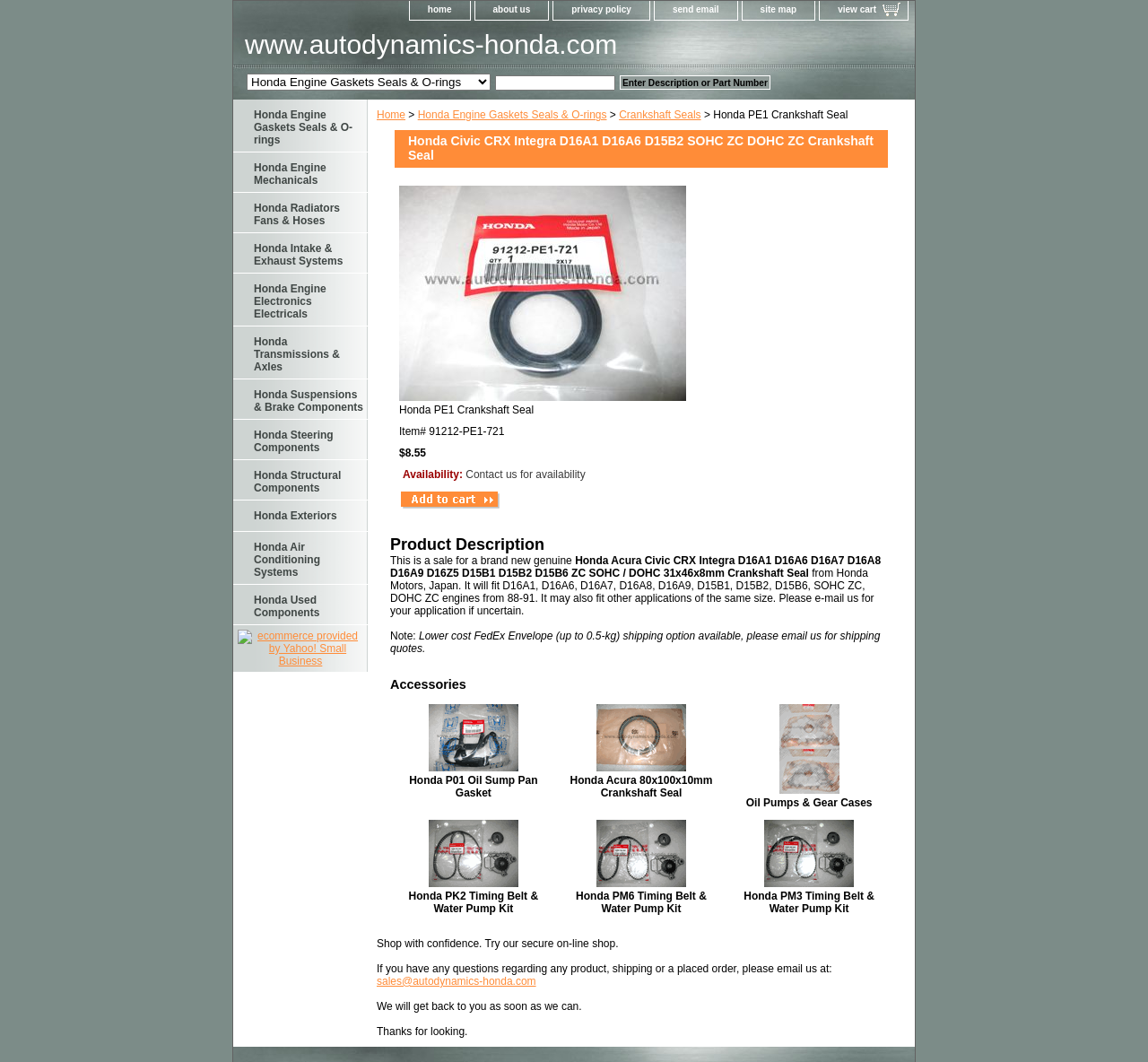Craft a detailed narrative of the webpage's structure and content.

This webpage is about a Honda PE1 Crankshaft Seal, with a prominent image of the product displayed in the middle of the page. At the top, there is a navigation menu with links to "home", "about us", "privacy policy", "send email", "site map", and "view cart". Below the navigation menu, there is a heading with the website's URL, "www.autodynamics-honda.com", which is also a link.

On the left side of the page, there is a search bar with a combobox, a textbox, and a button. The search bar is accompanied by a link to "Home" and a breadcrumb trail indicating the current page is "Honda Engine Gaskets Seals & O-rings > Crankshaft Seals > Honda PE1 Crankshaft Seal".

The product information is displayed in a section below the search bar, with a heading that reads "Honda Civic CRX Integra D16A1 D16A6 D15B2 SOHC ZC DOHC ZC Crankshaft Seal". The product details include the item number, price, and availability. There is also a button to "Add to cart".

Below the product information, there is a section with a heading "Product Description", which provides a detailed description of the product. The description is followed by a section with a heading "Accessories", which displays a table with three rows of related products. Each row contains an image, a link to the product, and a brief description.

At the bottom of the page, there are some static texts with messages about shopping with confidence, contacting the seller, and thanking customers for looking. There is also a list of links to other categories of products, including "Honda Engine Gaskets Seals & O-rings", "Honda Engine Mechanicals", and others.